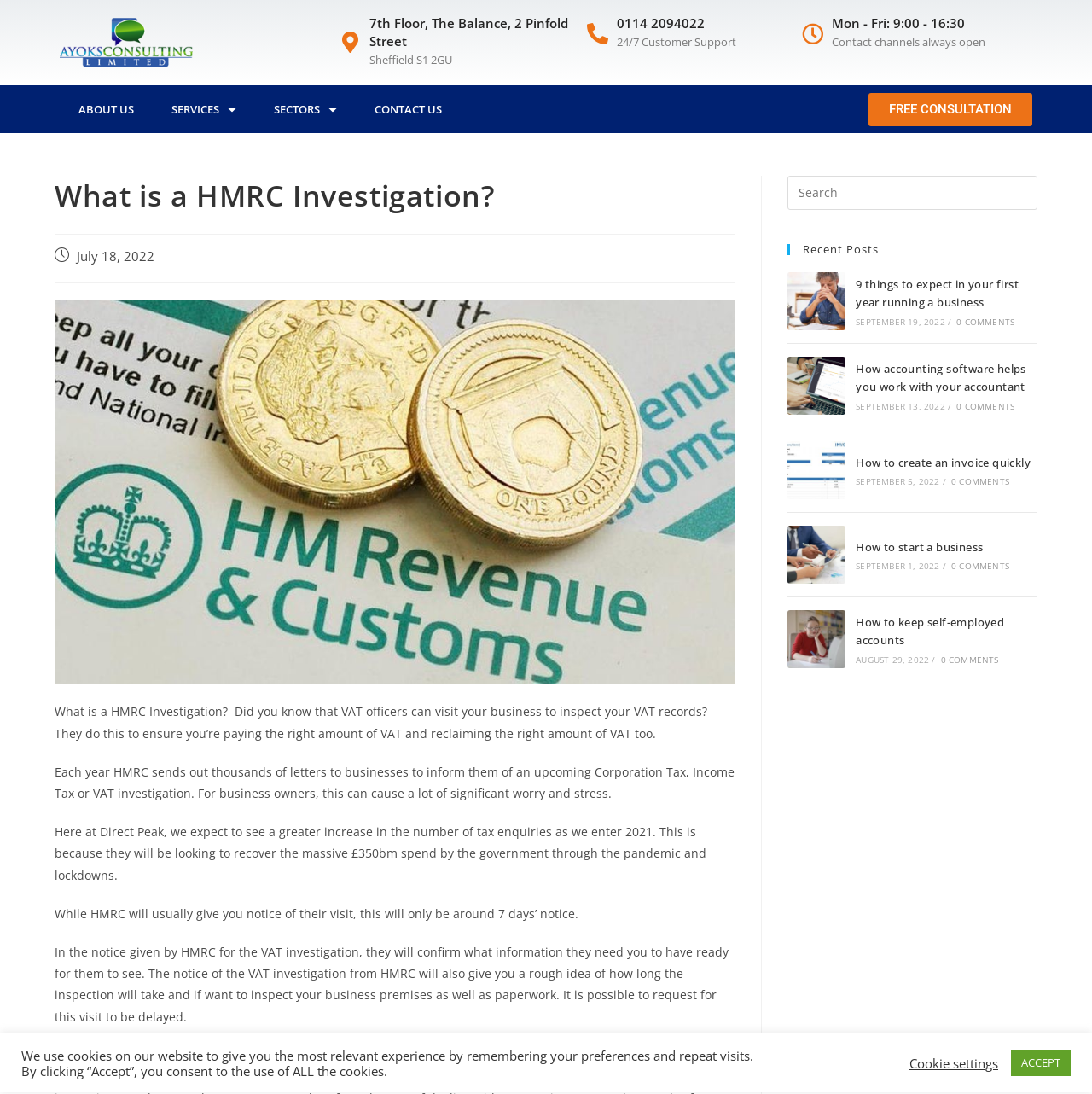How many recent posts are listed in the sidebar?
Look at the image and answer the question using a single word or phrase.

5